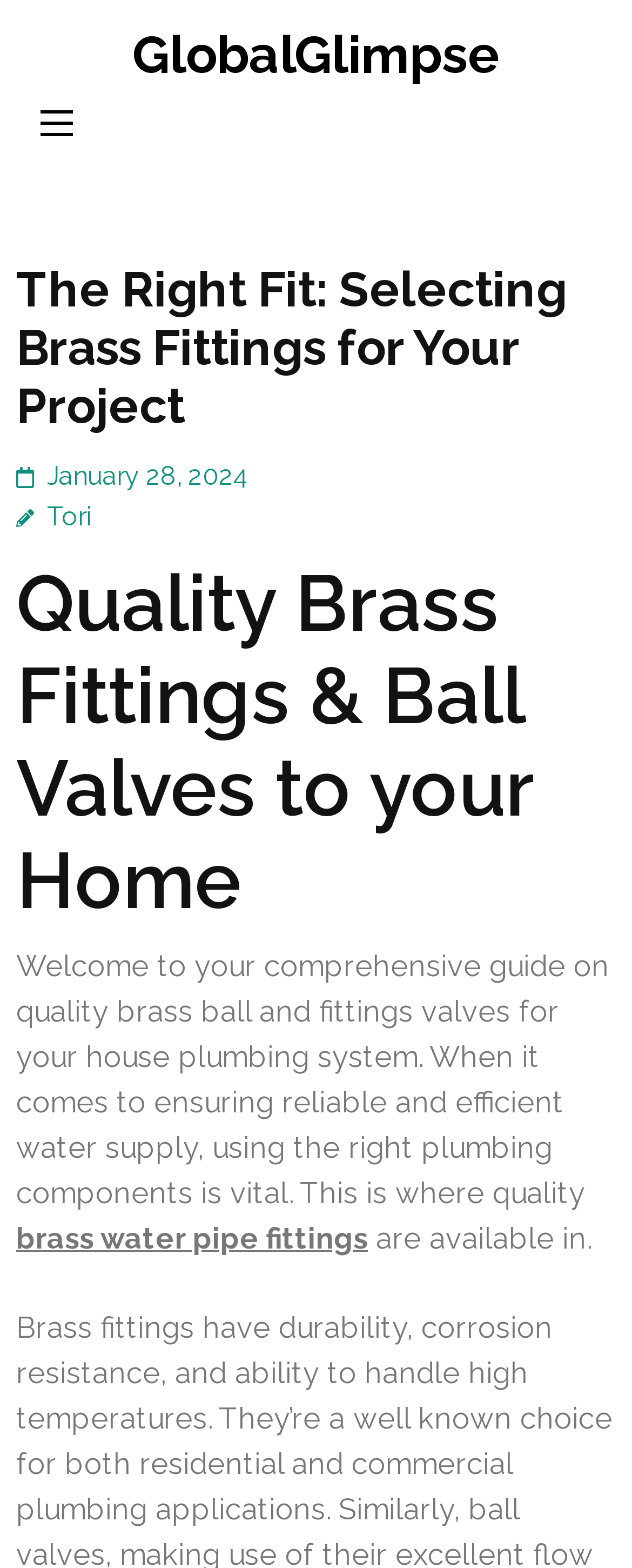Please provide a one-word or short phrase answer to the question:
What is the focus of this comprehensive guide?

House plumbing system